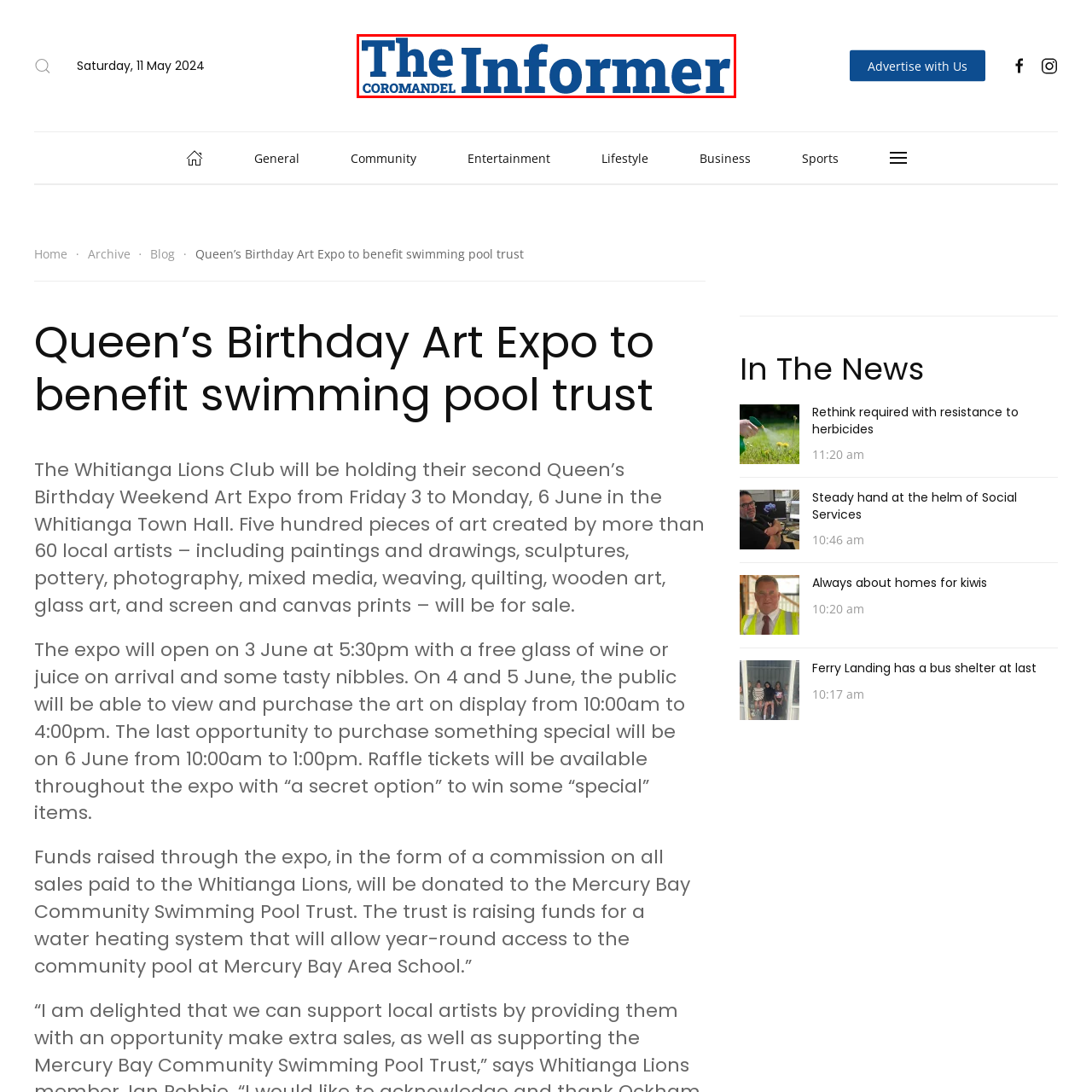What is the regional identity of the publication?
Examine the visual content inside the red box and reply with a single word or brief phrase that best answers the question.

COROMANDEL